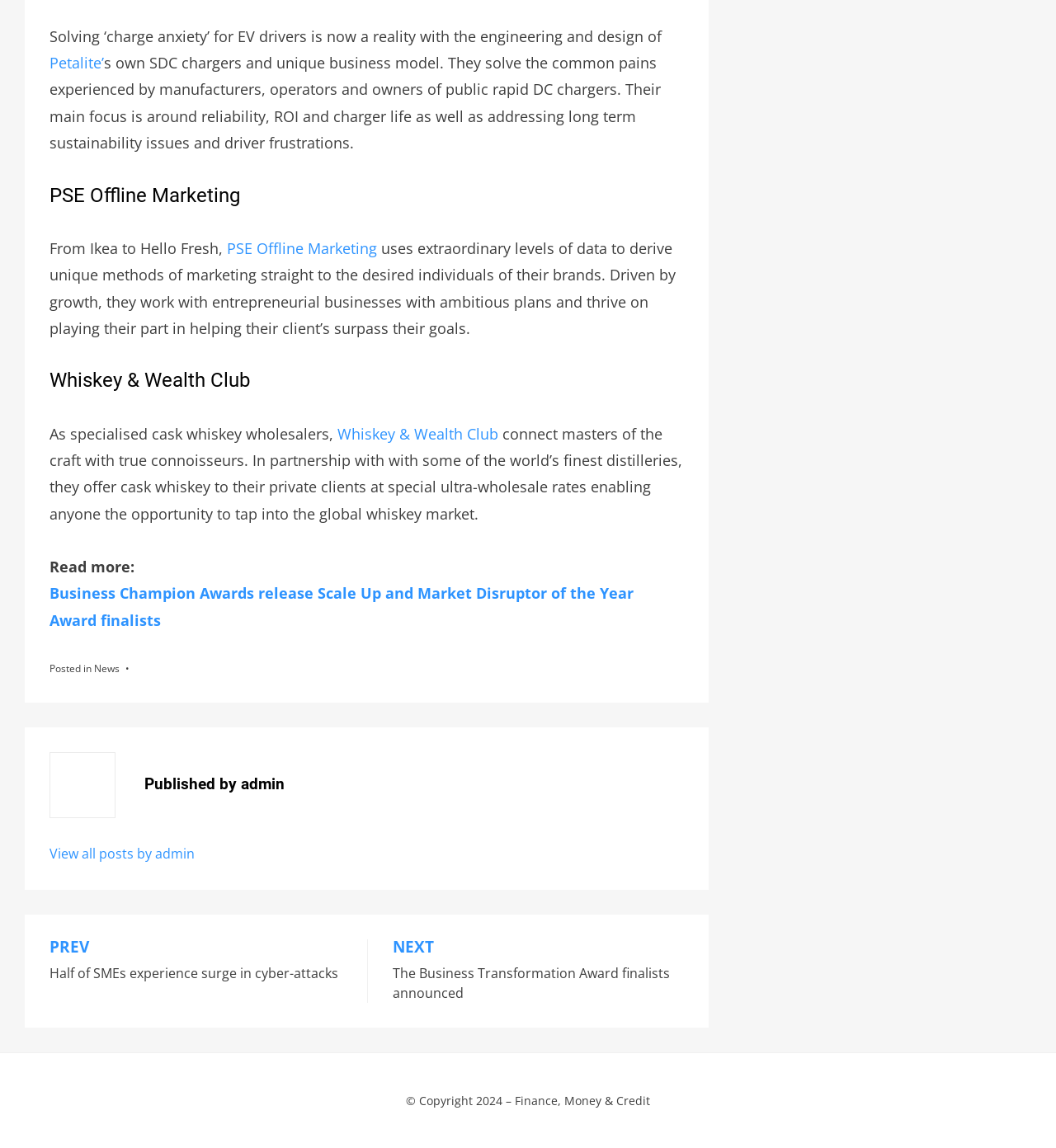Identify the bounding box coordinates for the UI element that matches this description: "View all posts by admin".

[0.047, 0.736, 0.184, 0.751]